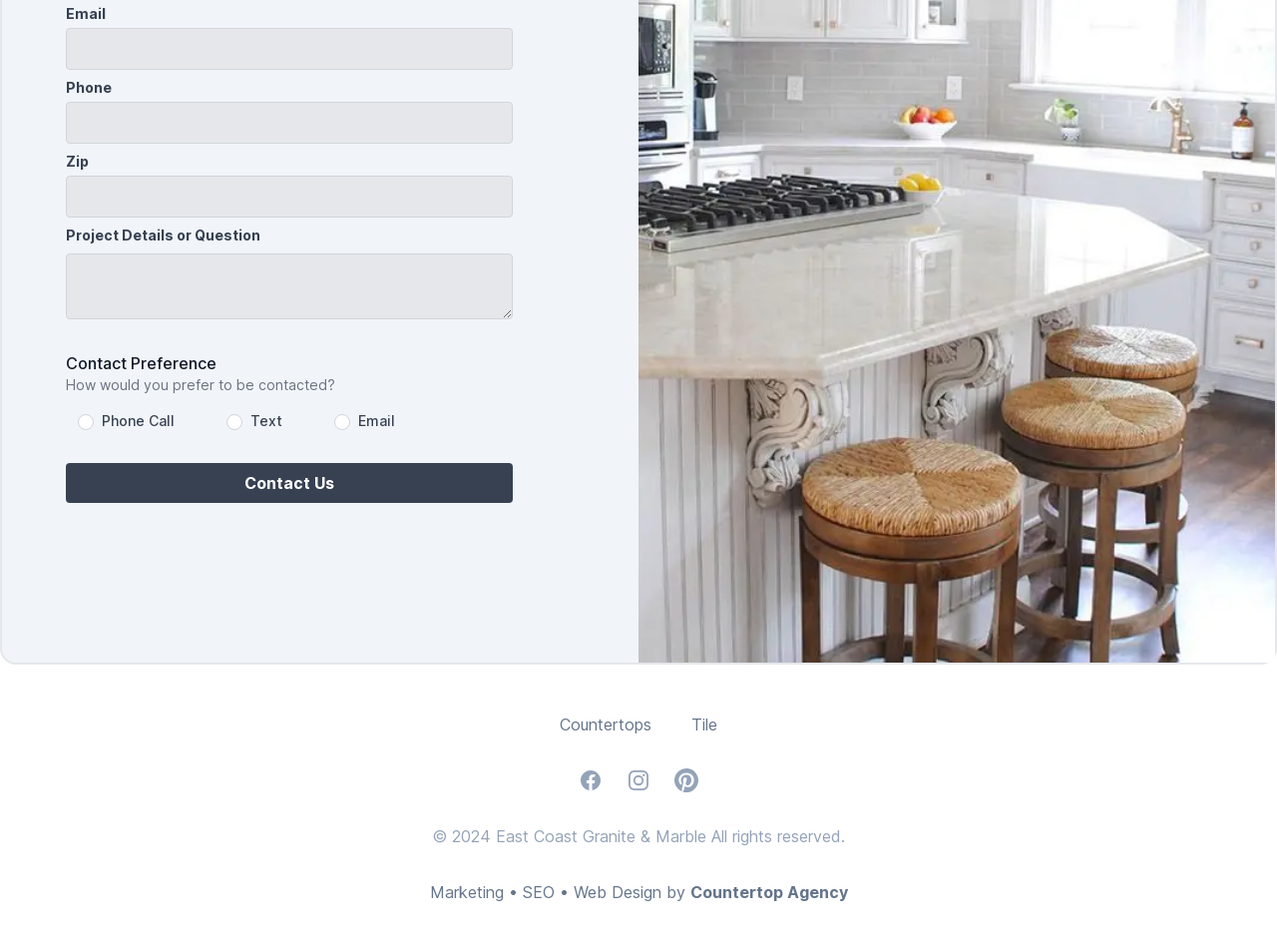Please pinpoint the bounding box coordinates for the region I should click to adhere to this instruction: "Select contact preference".

[0.052, 0.431, 0.402, 0.452]